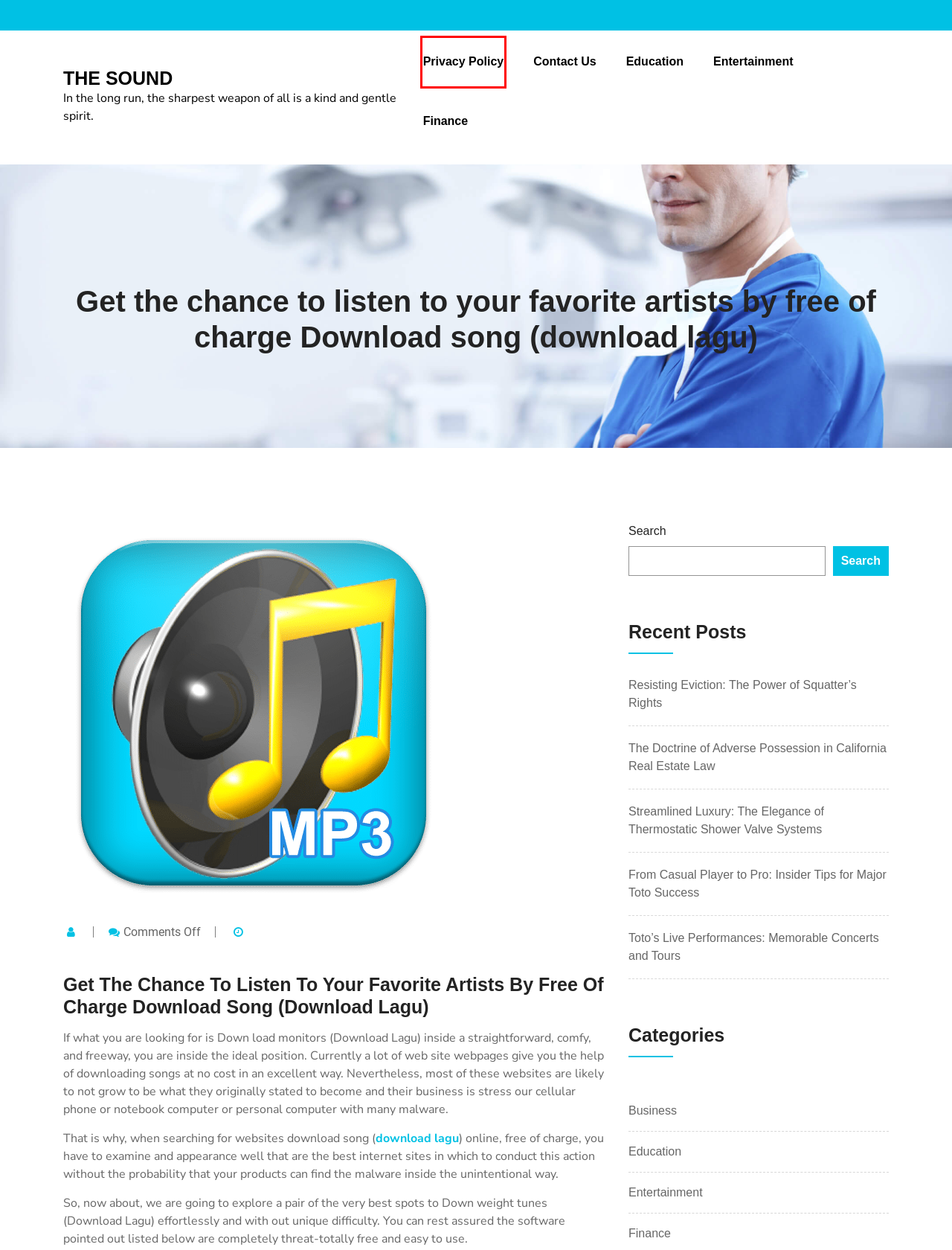Given a webpage screenshot with a red bounding box around a UI element, choose the webpage description that best matches the new webpage after clicking the element within the bounding box. Here are the candidates:
A. Contact Us – THE SOUND
B. The Doctrine of Adverse Possession in California Real Estate Law – THE SOUND
C. Business – THE SOUND
D. Toto’s Live Performances: Memorable Concerts and Tours – THE SOUND
E. Privacy Policy – THE SOUND
F. From Casual Player to Pro: Insider Tips for Major Toto Success – THE SOUND
G. Entertainment – THE SOUND
H. Streamlined Luxury: The Elegance of Thermostatic Shower Valve Systems – THE SOUND

E